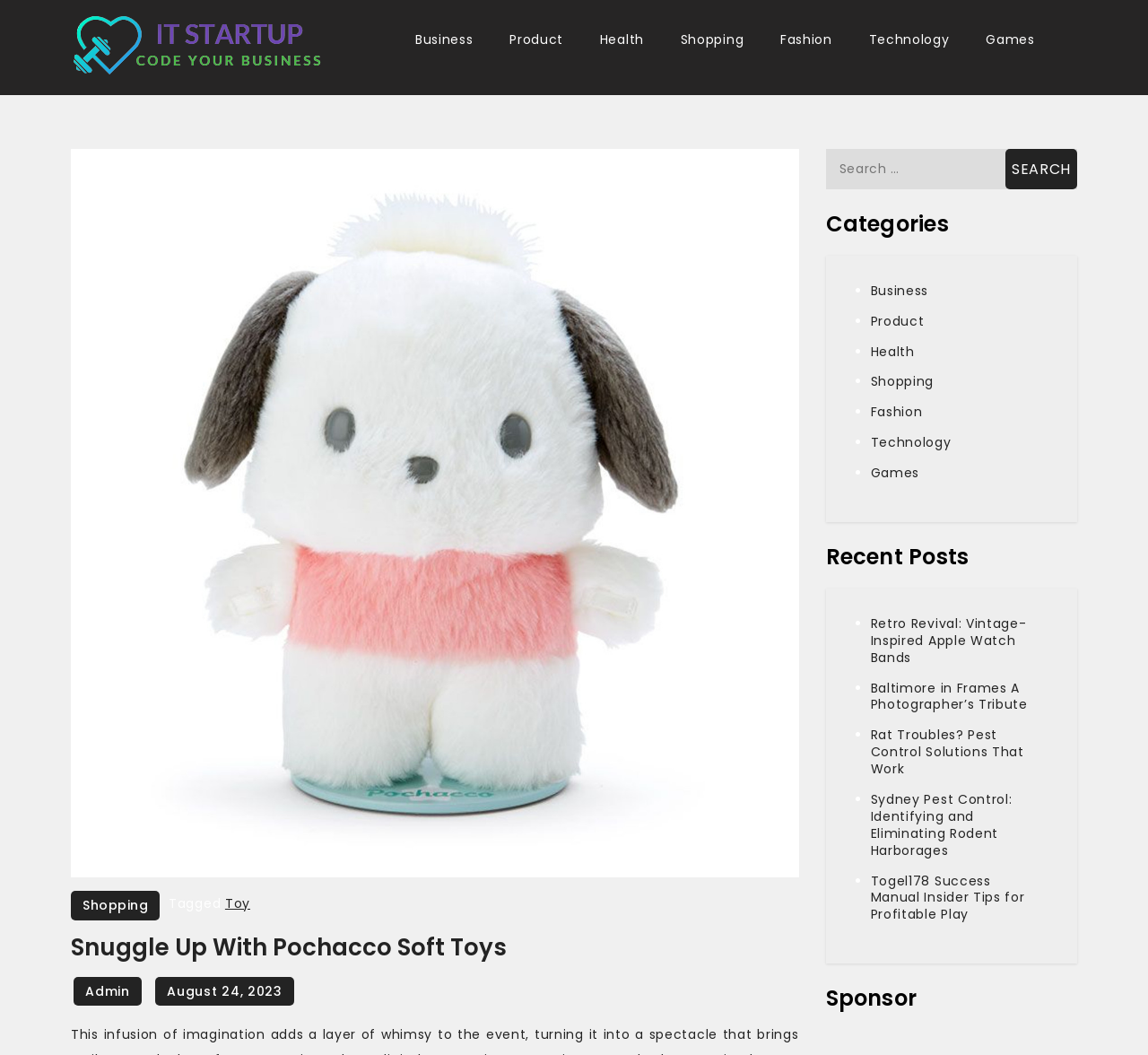Specify the bounding box coordinates of the element's region that should be clicked to achieve the following instruction: "Search for something". The bounding box coordinates consist of four float numbers between 0 and 1, in the format [left, top, right, bottom].

[0.719, 0.141, 0.938, 0.179]